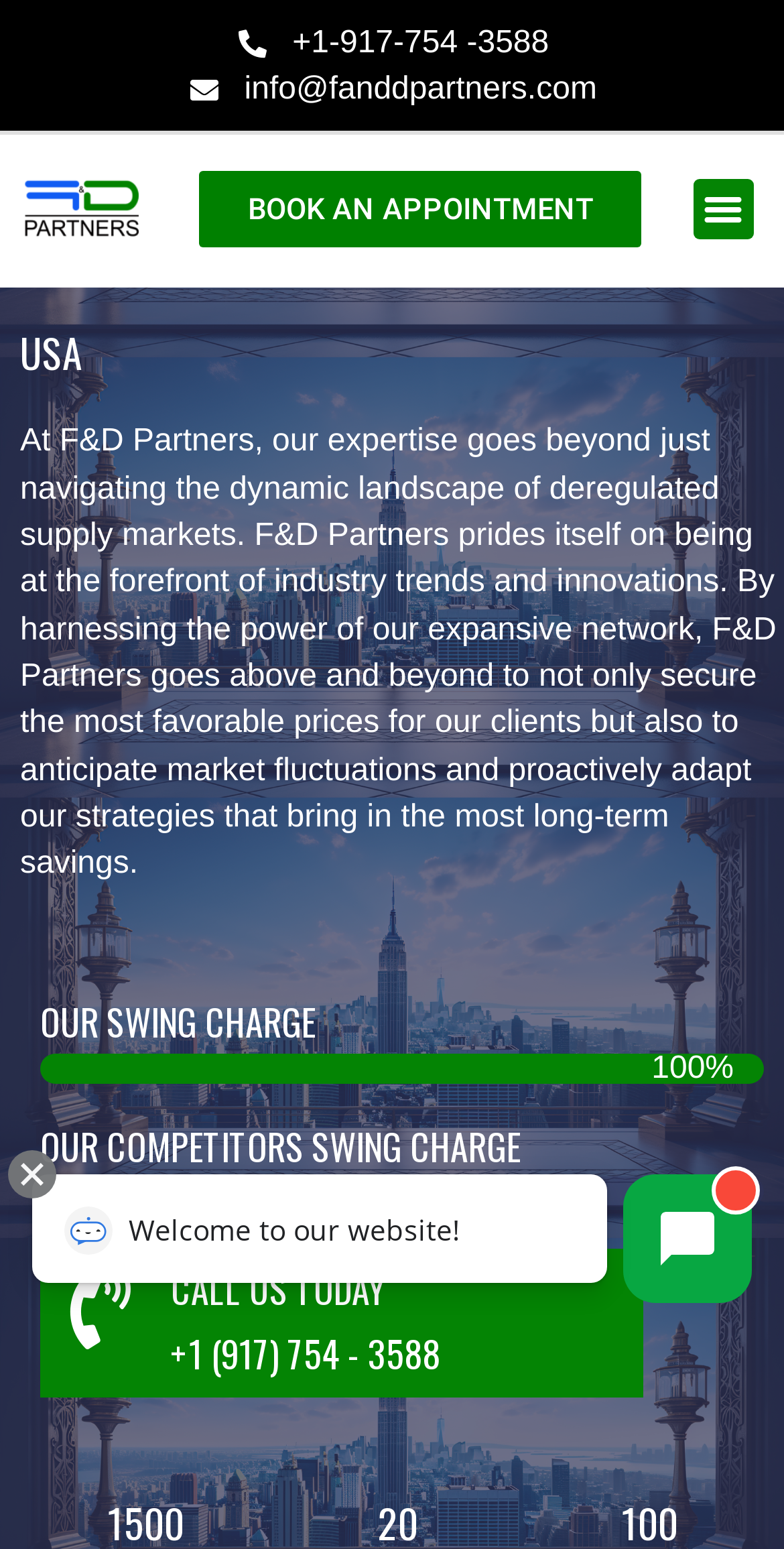Answer the question using only a single word or phrase: 
What is the percentage of F&D Partners' swing charge?

100%